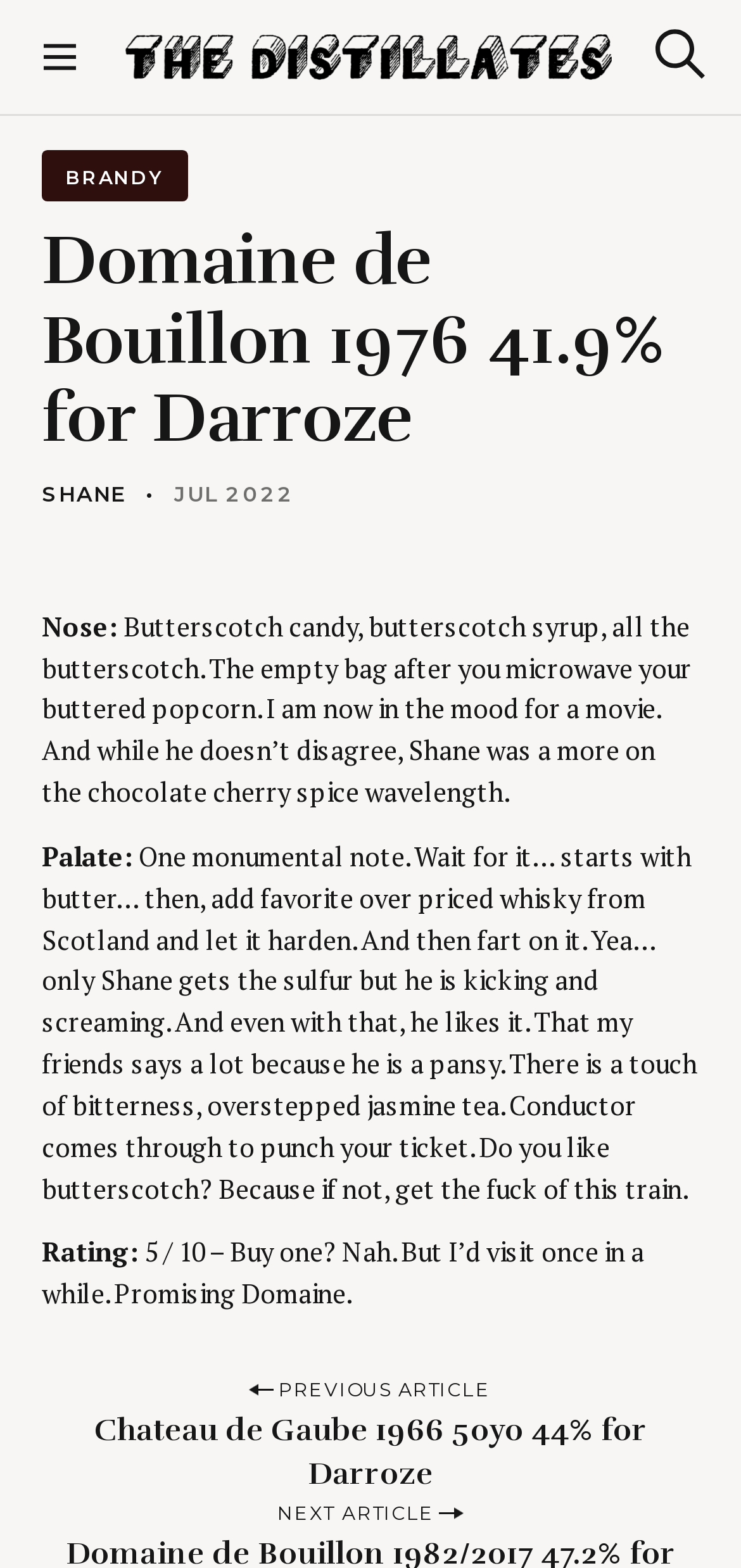What is the purpose of the search bar?
Respond to the question with a well-detailed and thorough answer.

The purpose of the search bar can be determined by looking at the placeholder text 'Search here' and the surrounding text 'Search for:'. This suggests that the search bar is intended for users to search for articles on the website.